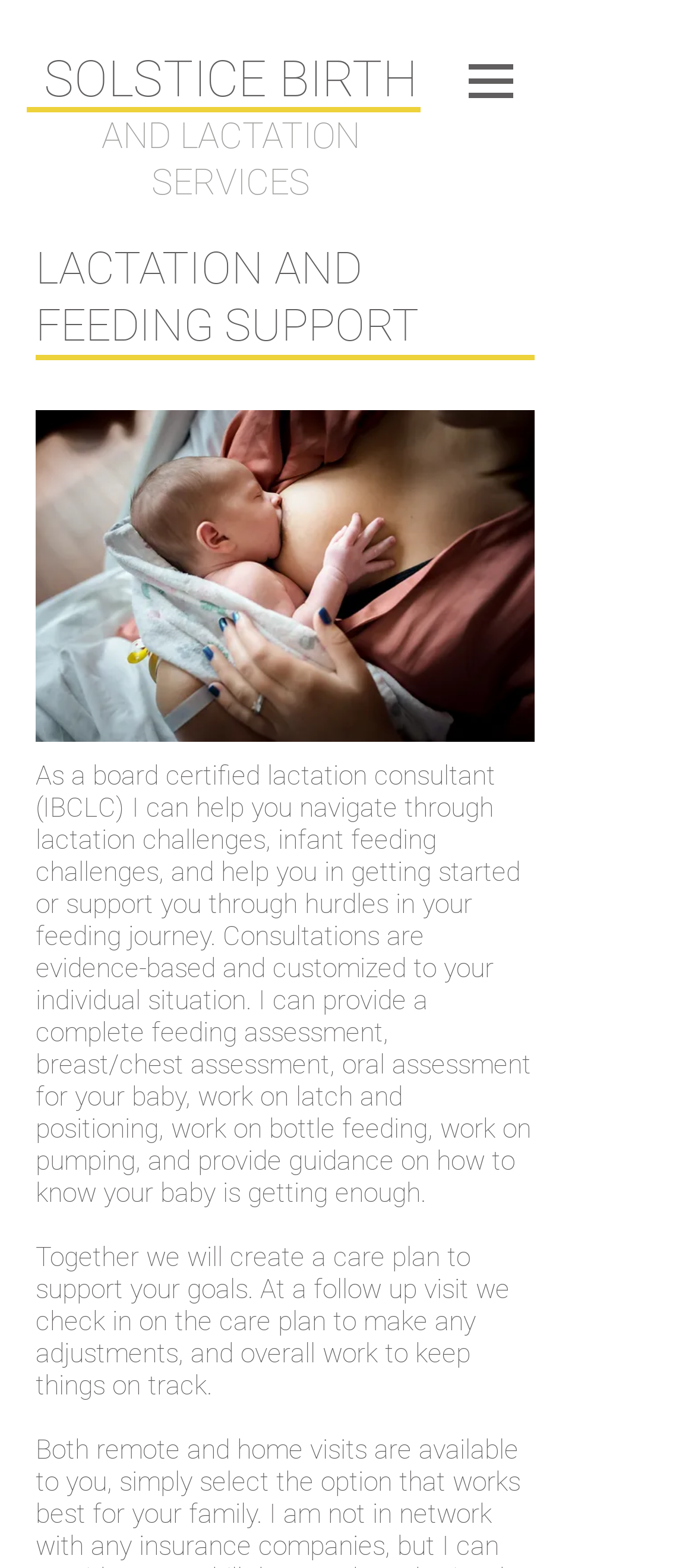What is the focus of the lactation and feeding support?
Please provide a comprehensive answer based on the details in the screenshot.

The text mentions 'breast/chest assessment', 'latch and positioning', and 'pumping', indicating that the focus of the lactation and feeding support is on breast/chest feeding.